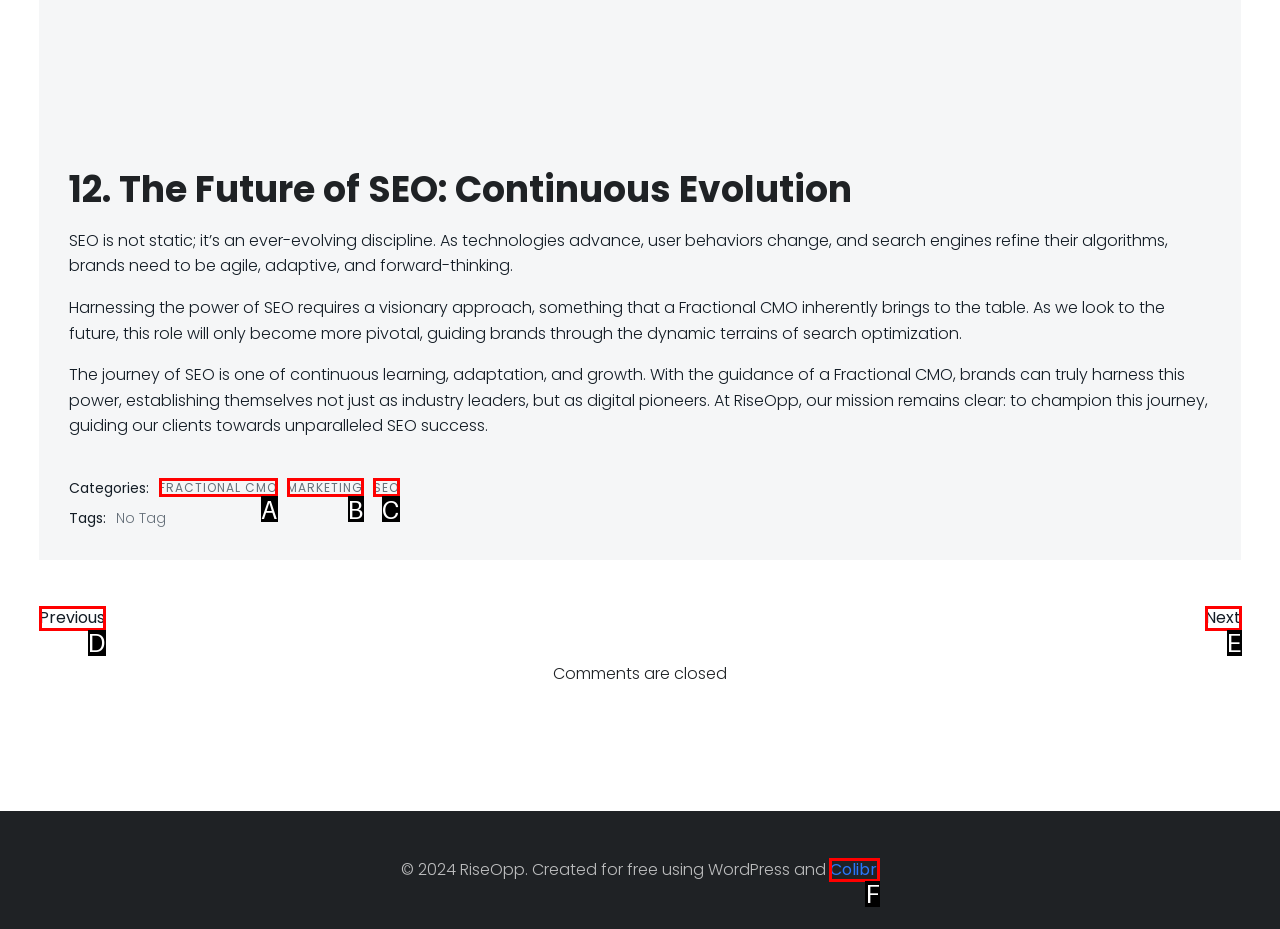Assess the description: Fractional CMO and select the option that matches. Provide the letter of the chosen option directly from the given choices.

A